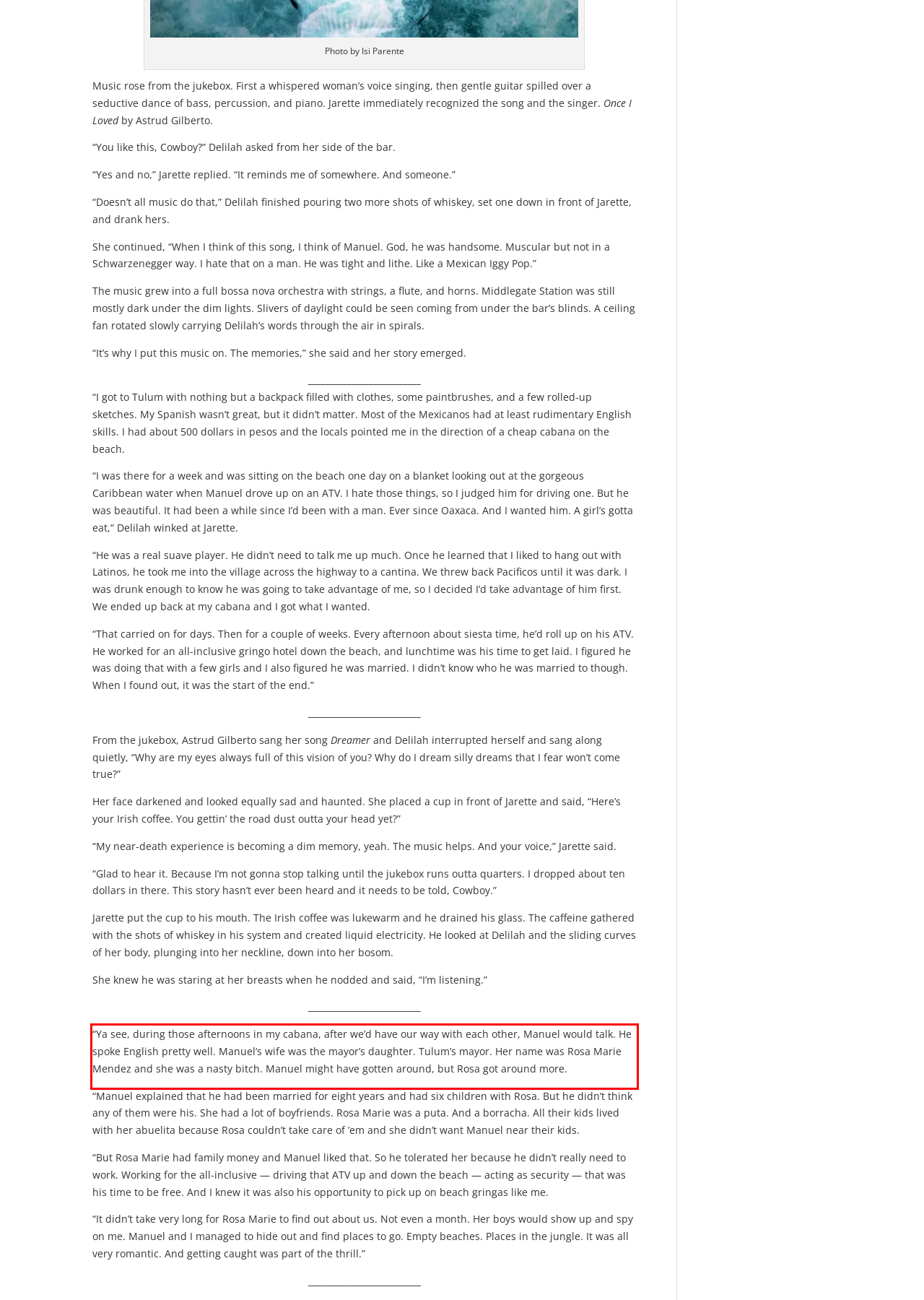Locate the red bounding box in the provided webpage screenshot and use OCR to determine the text content inside it.

“Ya see, during those afternoons in my cabana, after we’d have our way with each other, Manuel would talk. He spoke English pretty well. Manuel’s wife was the mayor’s daughter. Tulum’s mayor. Her name was Rosa Marie Mendez and she was a nasty bitch. Manuel might have gotten around, but Rosa got around more.